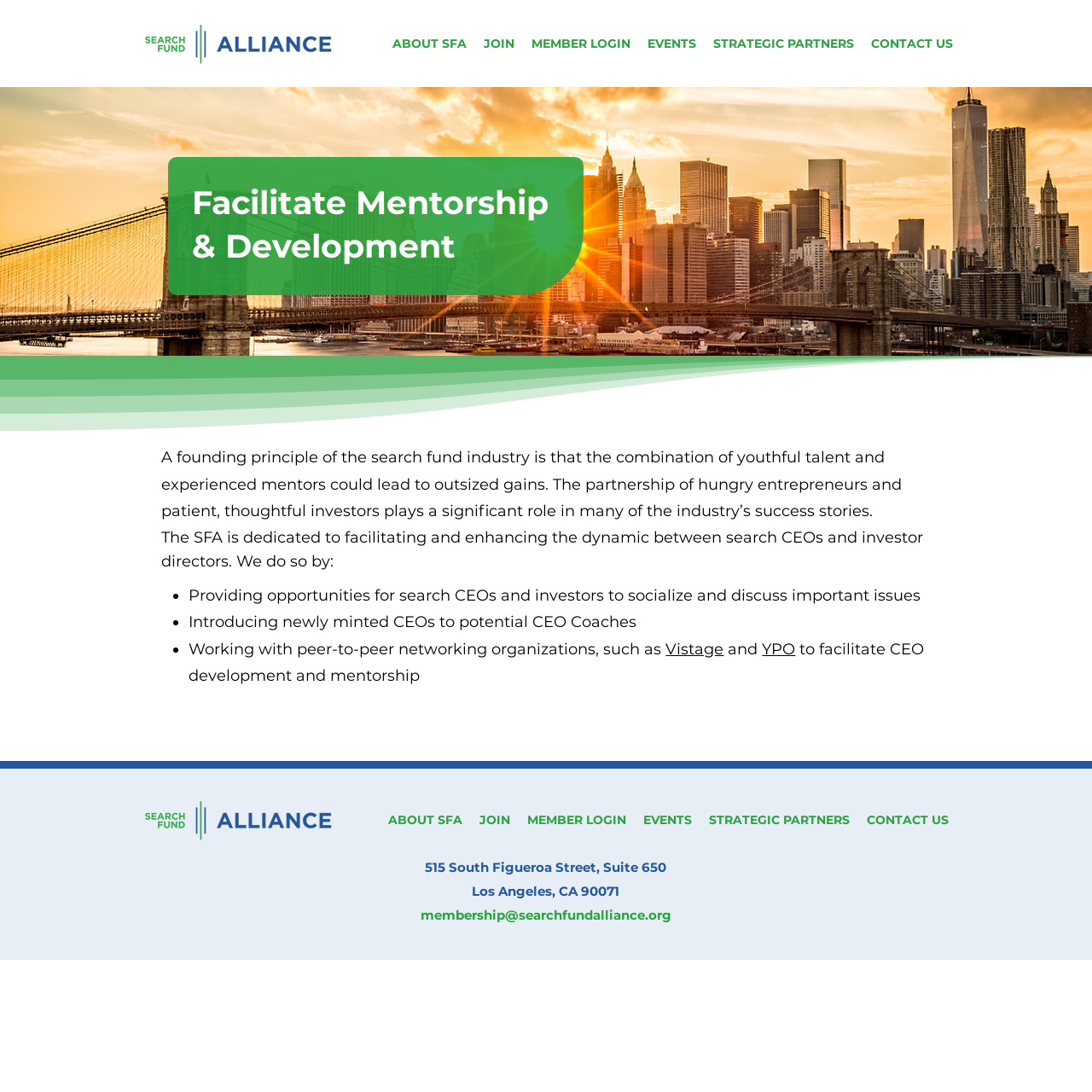Locate the bounding box coordinates of the item that should be clicked to fulfill the instruction: "Click the Vistage link".

[0.61, 0.586, 0.663, 0.603]